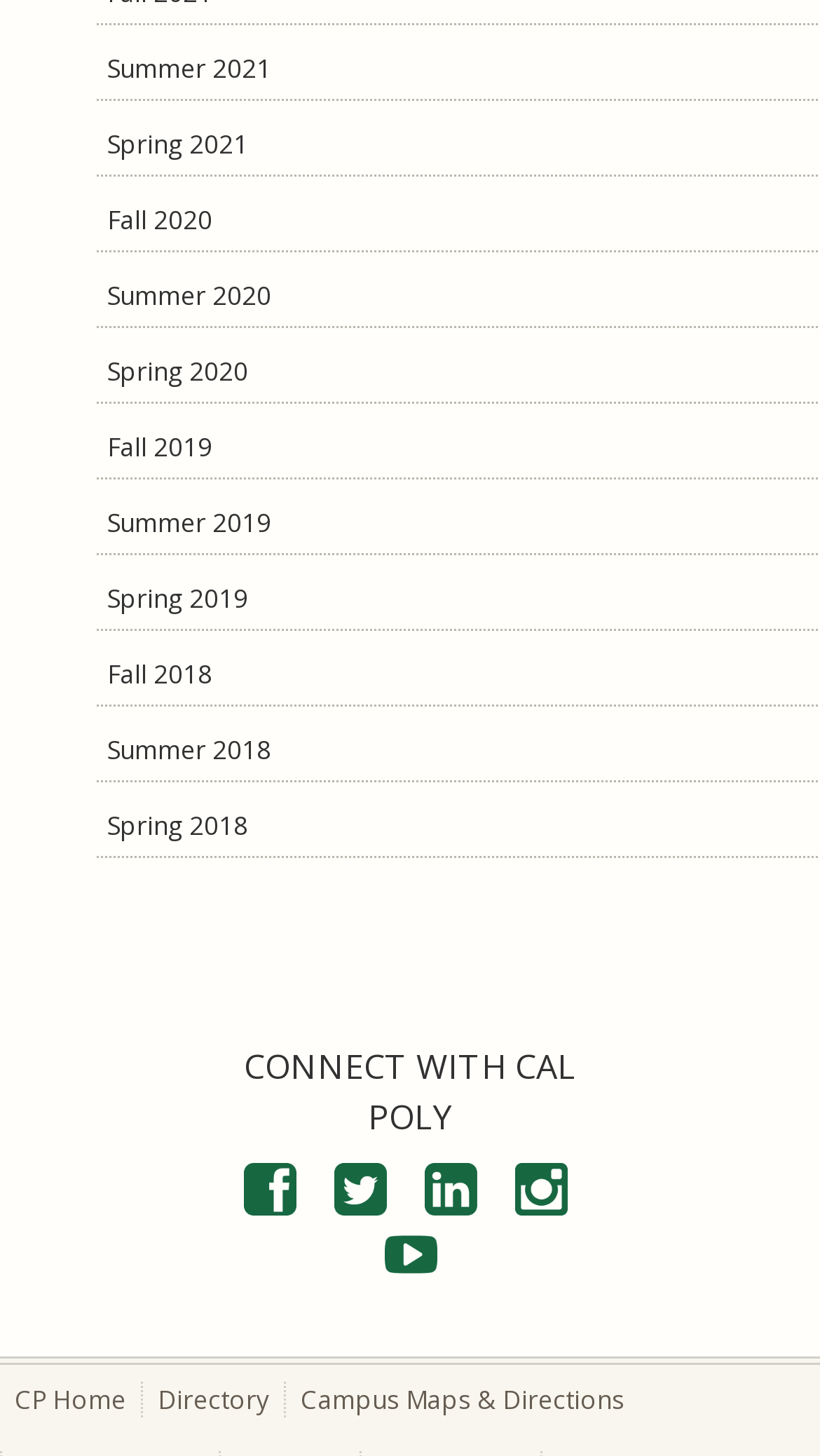Locate the bounding box coordinates of the element you need to click to accomplish the task described by this instruction: "Check recent posts".

None